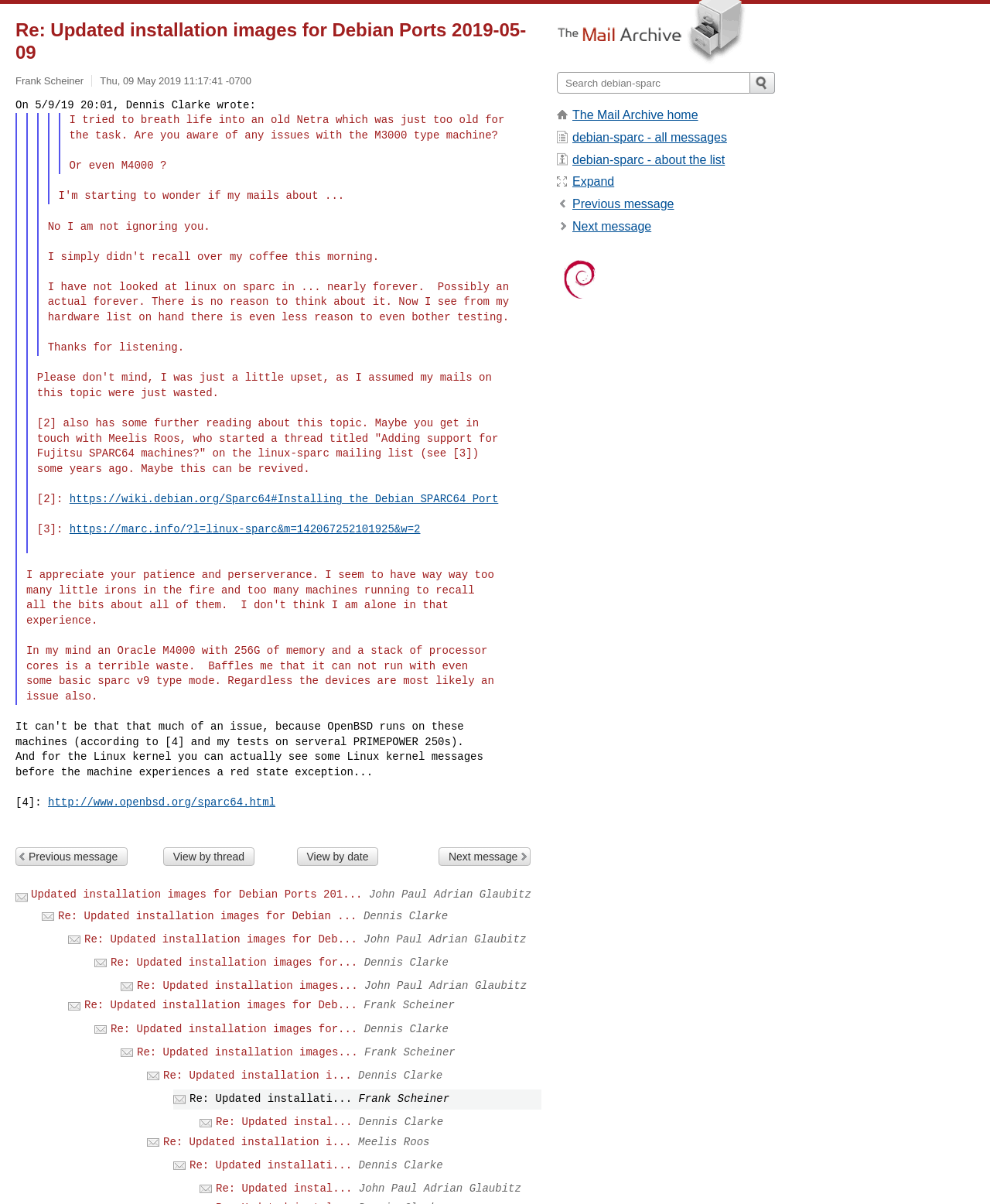Please locate the bounding box coordinates of the element that should be clicked to complete the given instruction: "Visit the Debian SPARC64 Port installation guide".

[0.07, 0.41, 0.503, 0.42]